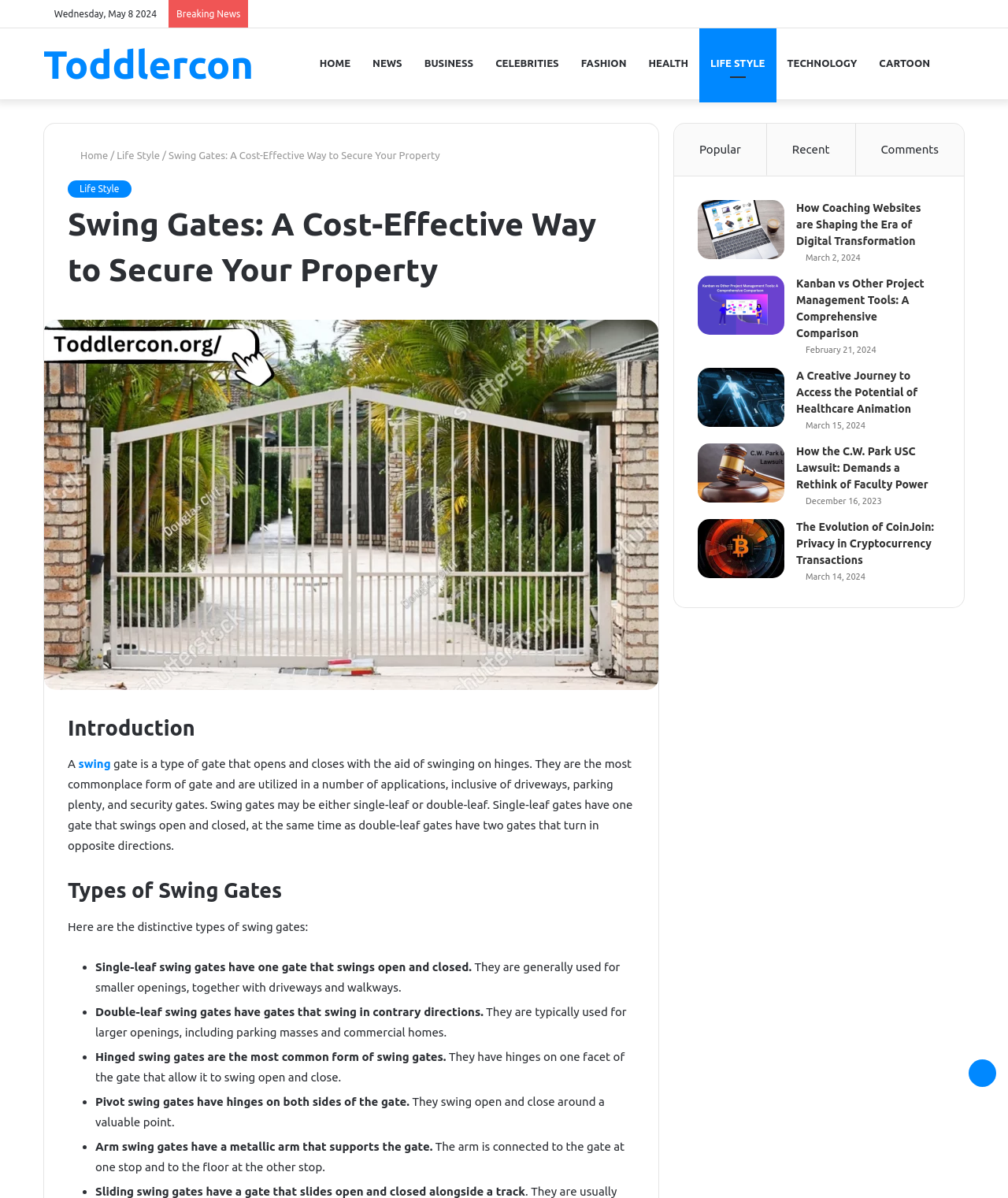Locate the bounding box coordinates of the element's region that should be clicked to carry out the following instruction: "Go back to top". The coordinates need to be four float numbers between 0 and 1, i.e., [left, top, right, bottom].

[0.961, 0.884, 0.988, 0.907]